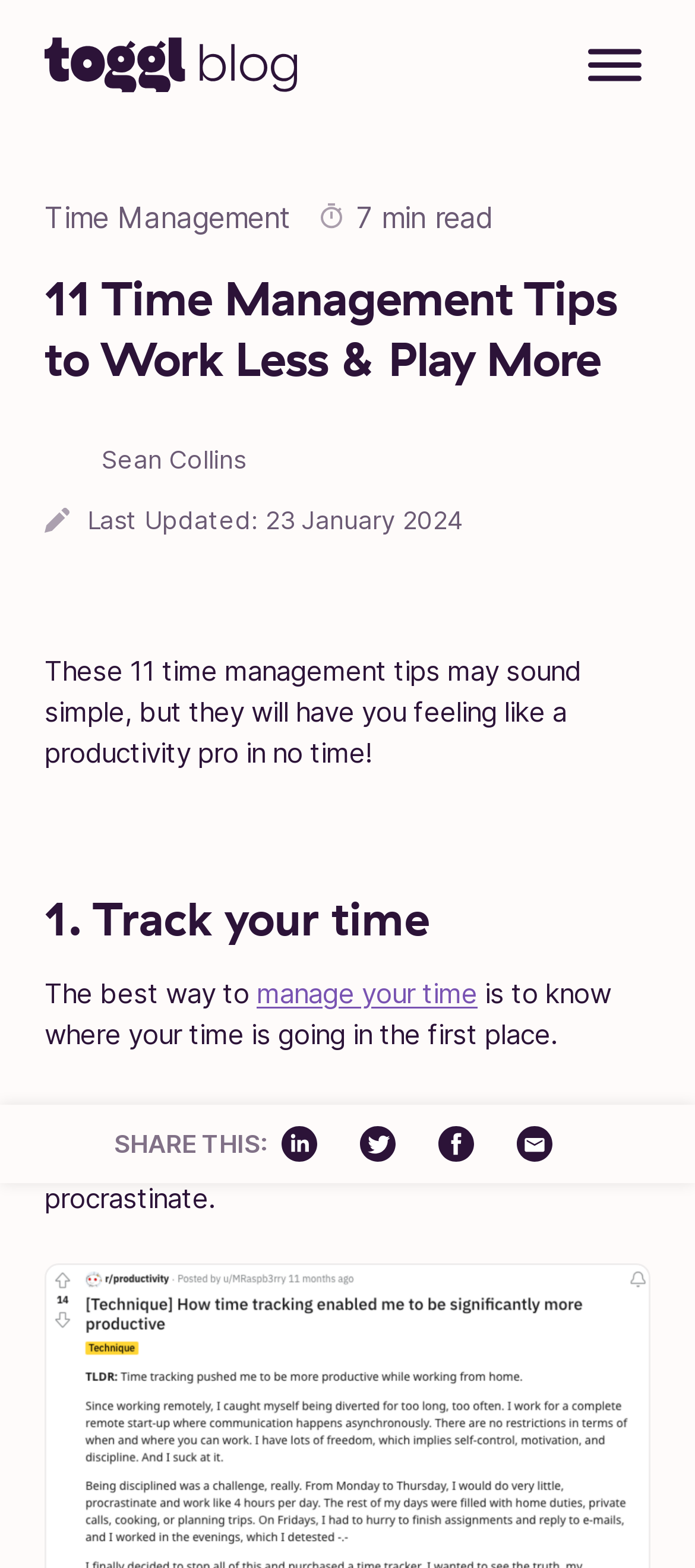Give an in-depth explanation of the webpage layout and content.

The webpage is about 11 time management tips to work less and play more. At the top left, there is a link to "Toggl Blog" accompanied by an image. On the top right, there is a button to toggle the mobile menu. 

Below the top section, there is a header area with a link to "Time Management" and an image. To the right of the image, there is a text indicating the article's reading time, "7 min read". The main title of the article, "11 Time Management Tips to Work Less & Play More", is displayed prominently in the header area. 

Under the main title, there is information about the post author, Sean Collins, accompanied by an image. There are also two timestamps, one indicating the last updated date and the other indicating a future date. 

The main content of the article starts with a brief introduction, followed by the first time management tip, "Track your time". The tip is explained in a few paragraphs of text, with a link to "manage your time" in the middle. 

At the bottom of the first tip section, there is a "SHARE THIS:" section with four social media links, each accompanied by an image. 

The overall structure of the webpage suggests that it will continue to present the remaining 10 time management tips in a similar format, with each tip having its own section and explanation.